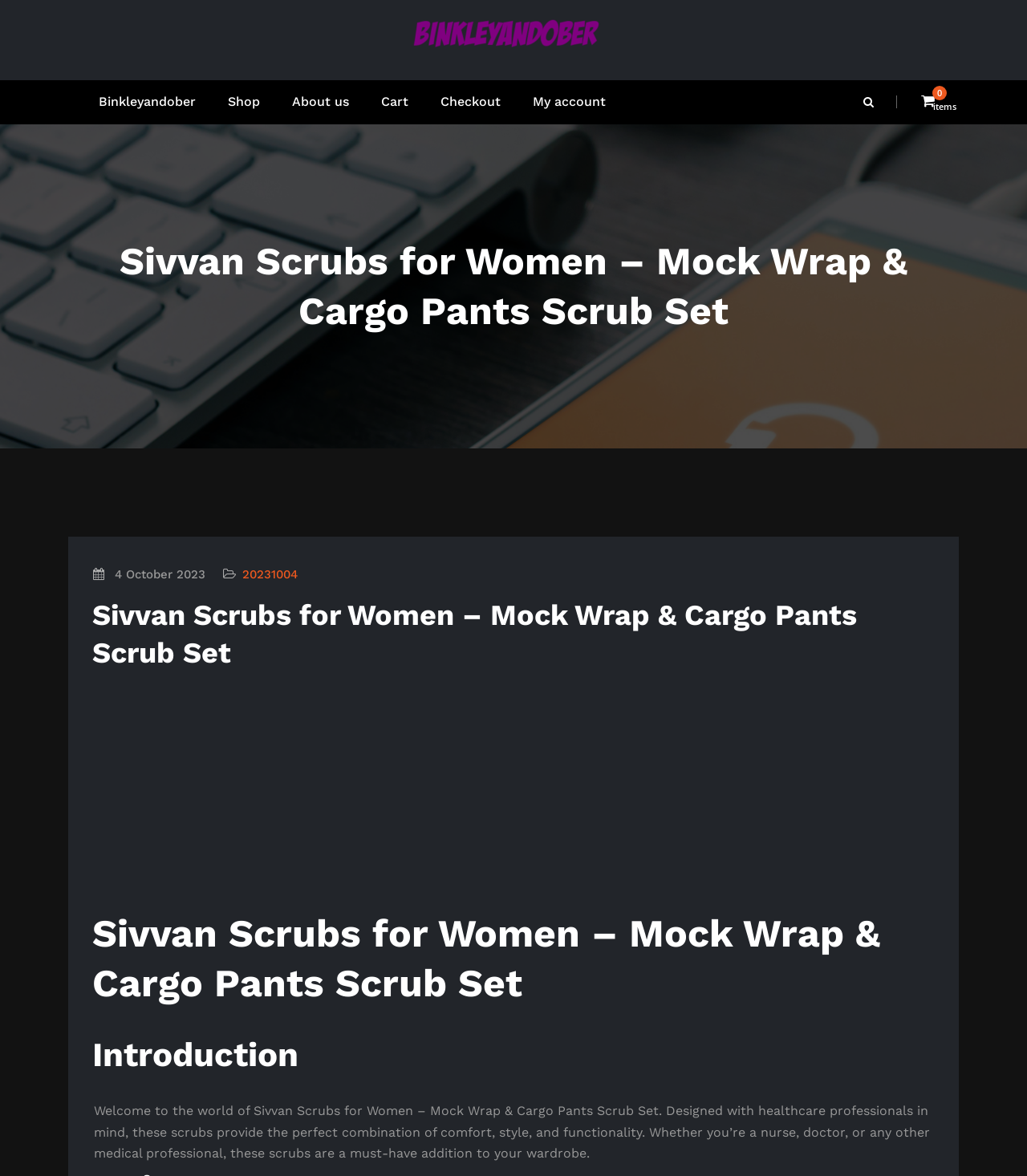Can you specify the bounding box coordinates of the area that needs to be clicked to fulfill the following instruction: "go to binkleyandober homepage"?

[0.401, 0.025, 0.587, 0.041]